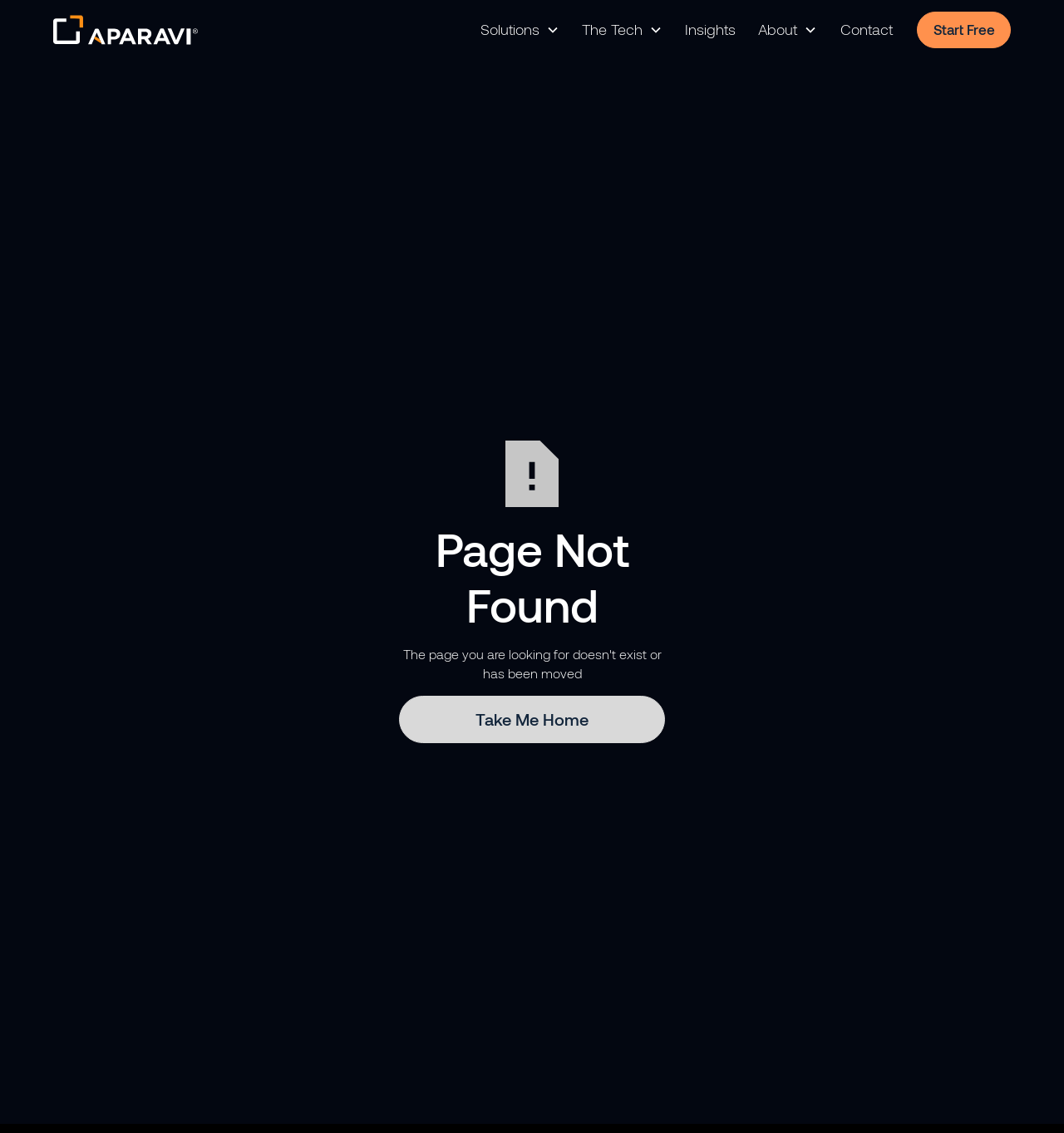What is the call-to-action button on the top right?
Refer to the screenshot and respond with a concise word or phrase.

Start Free